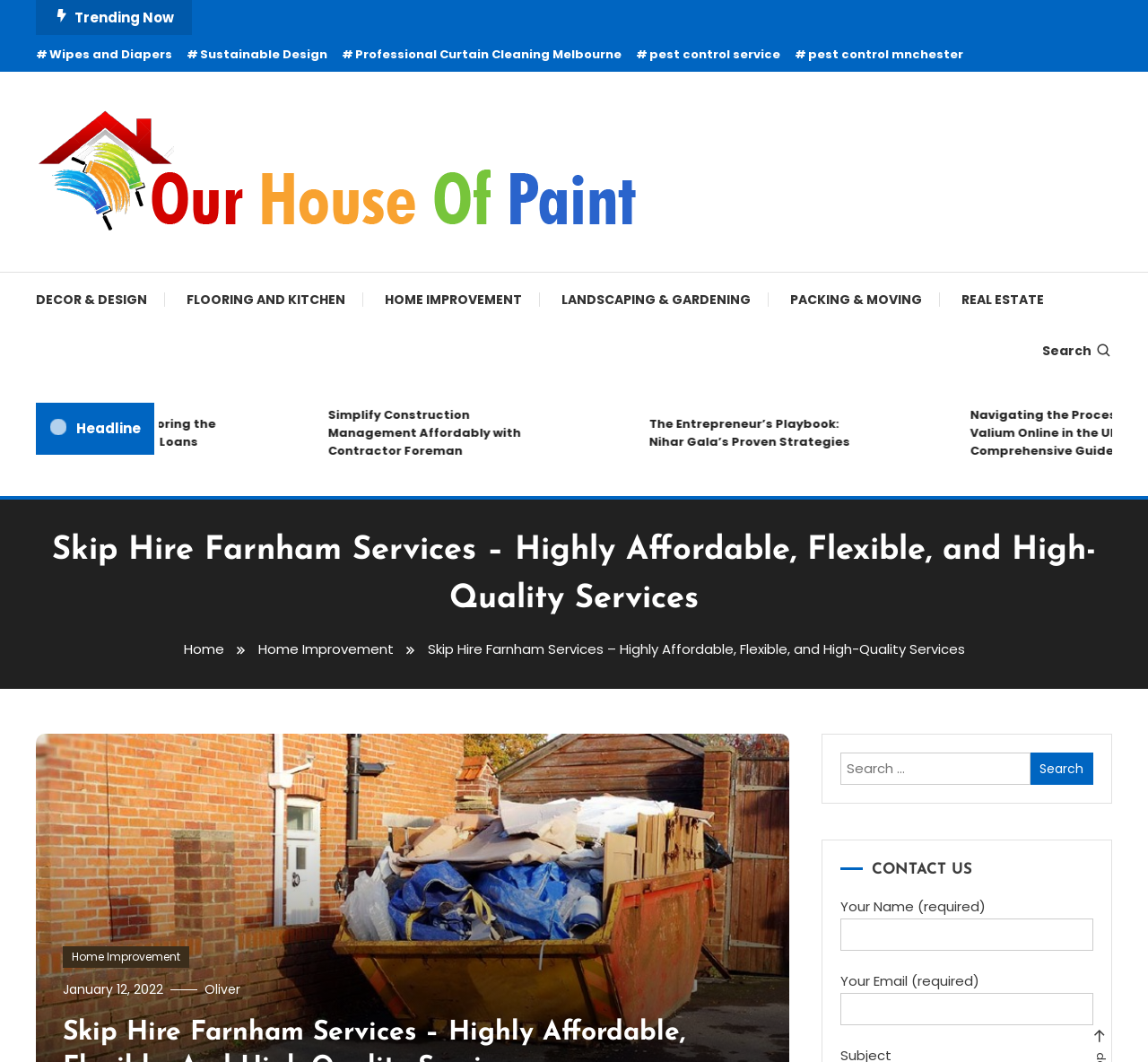Identify the bounding box of the HTML element described as: "parent_node: Our House Of Paint".

[0.031, 0.152, 0.555, 0.169]